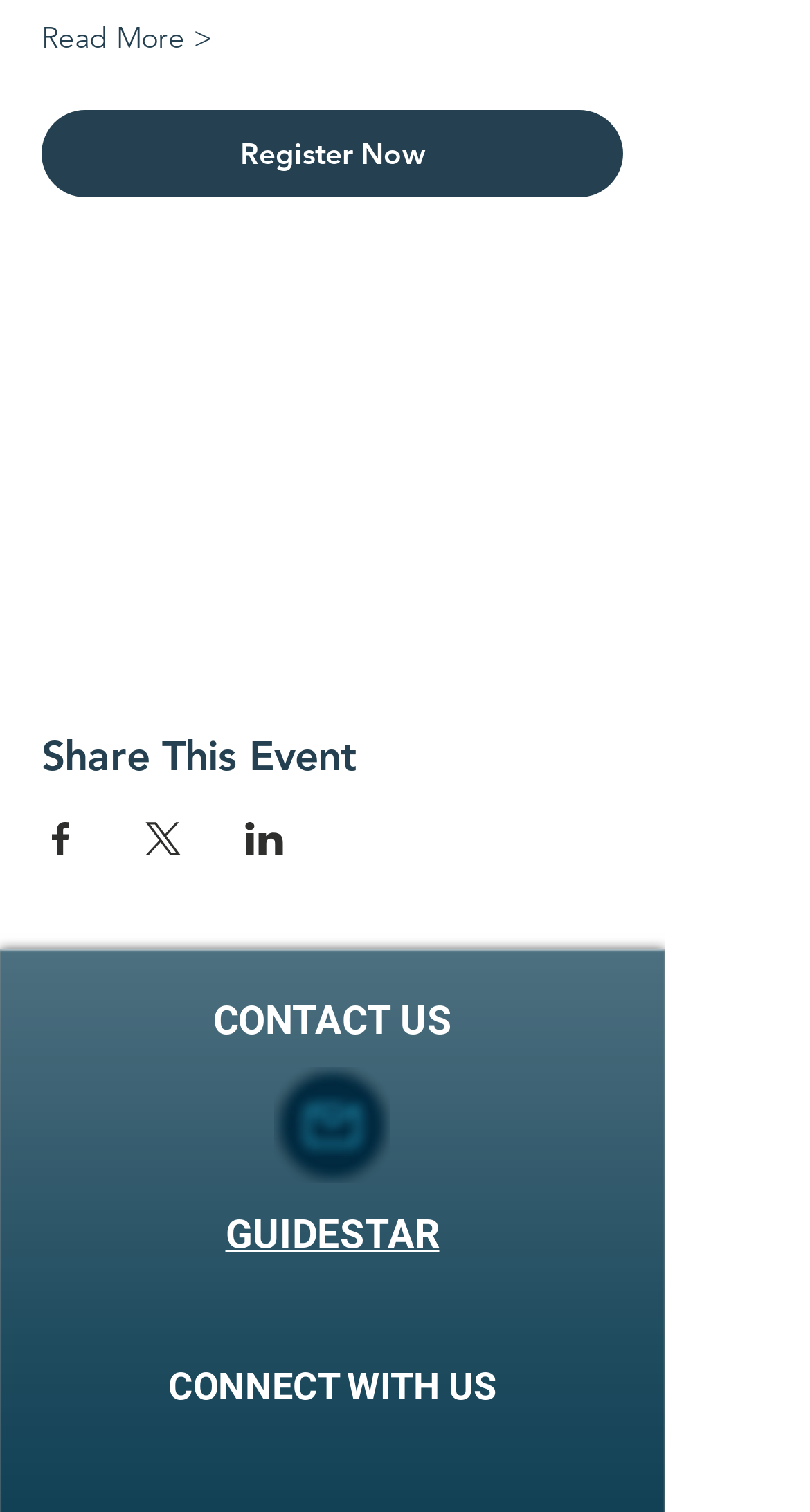Pinpoint the bounding box coordinates of the clickable element to carry out the following instruction: "Share this event on Facebook."

[0.051, 0.544, 0.1, 0.566]